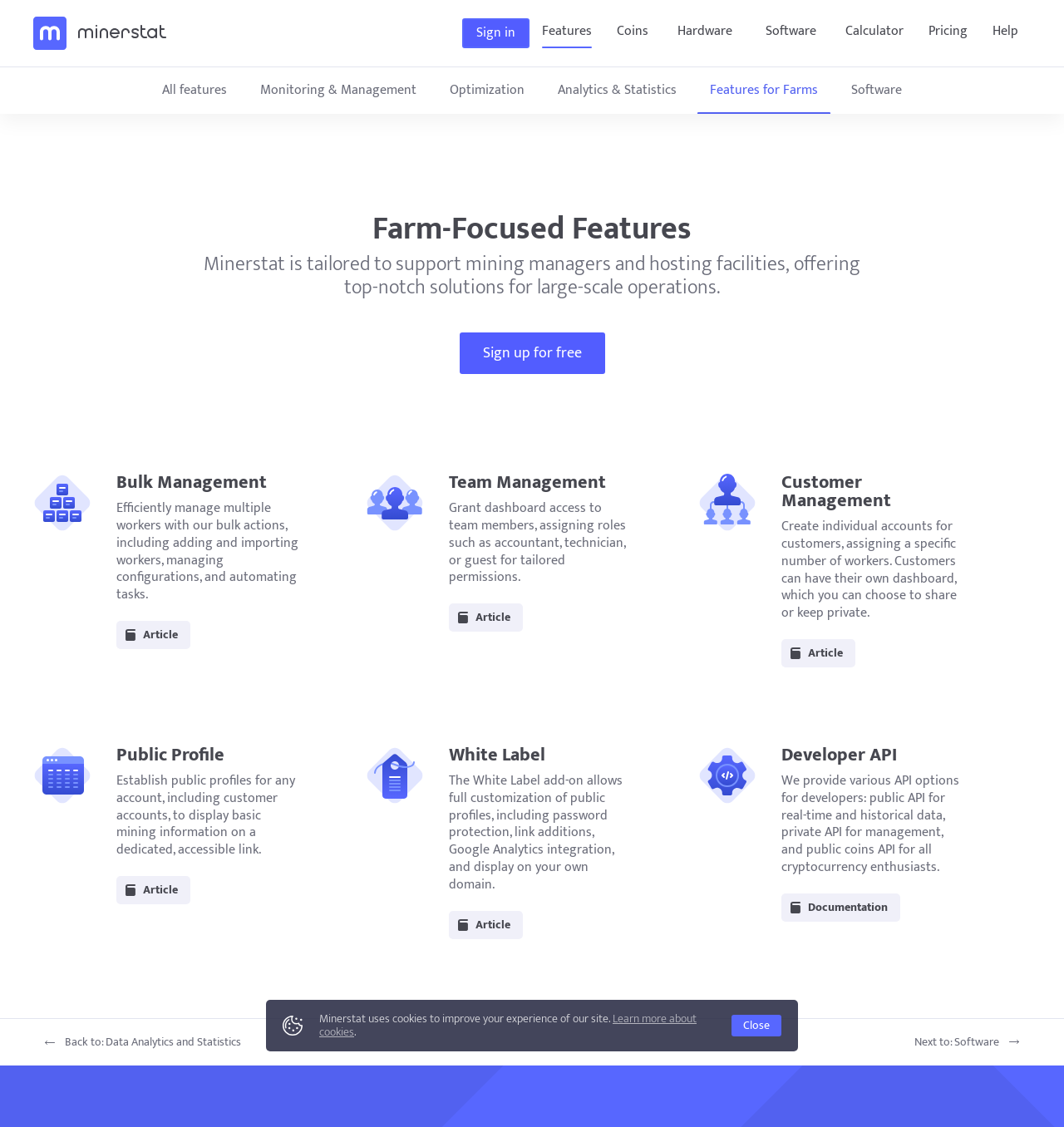Carefully examine the image and provide an in-depth answer to the question: How many links are available in the top navigation menu?

The top navigation menu contains 6 links, including 'Sign in', 'Features', 'Coins', 'Calculator', 'Pricing', and 'Help', which provide access to different sections of the Minerstat platform.